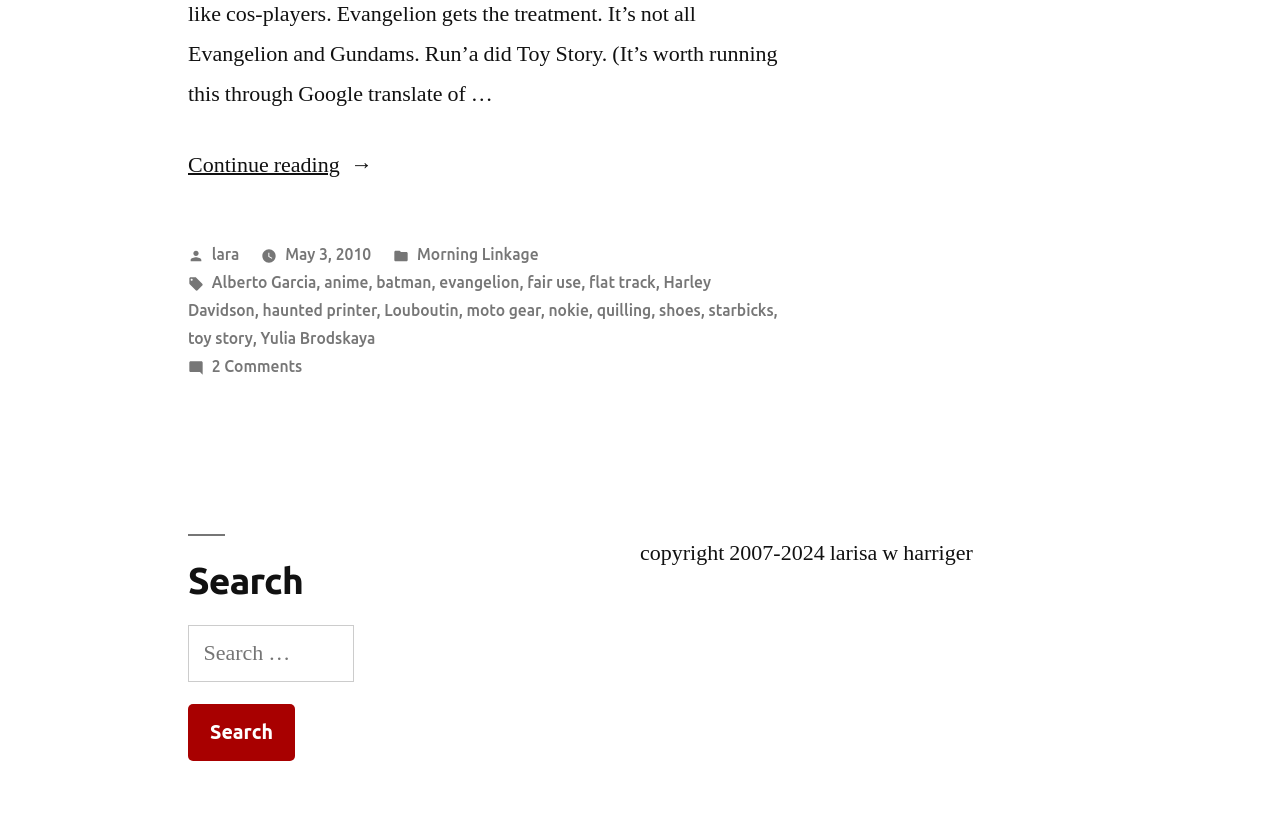Find the bounding box coordinates of the clickable region needed to perform the following instruction: "Search for something". The coordinates should be provided as four float numbers between 0 and 1, i.e., [left, top, right, bottom].

[0.147, 0.753, 0.448, 0.917]